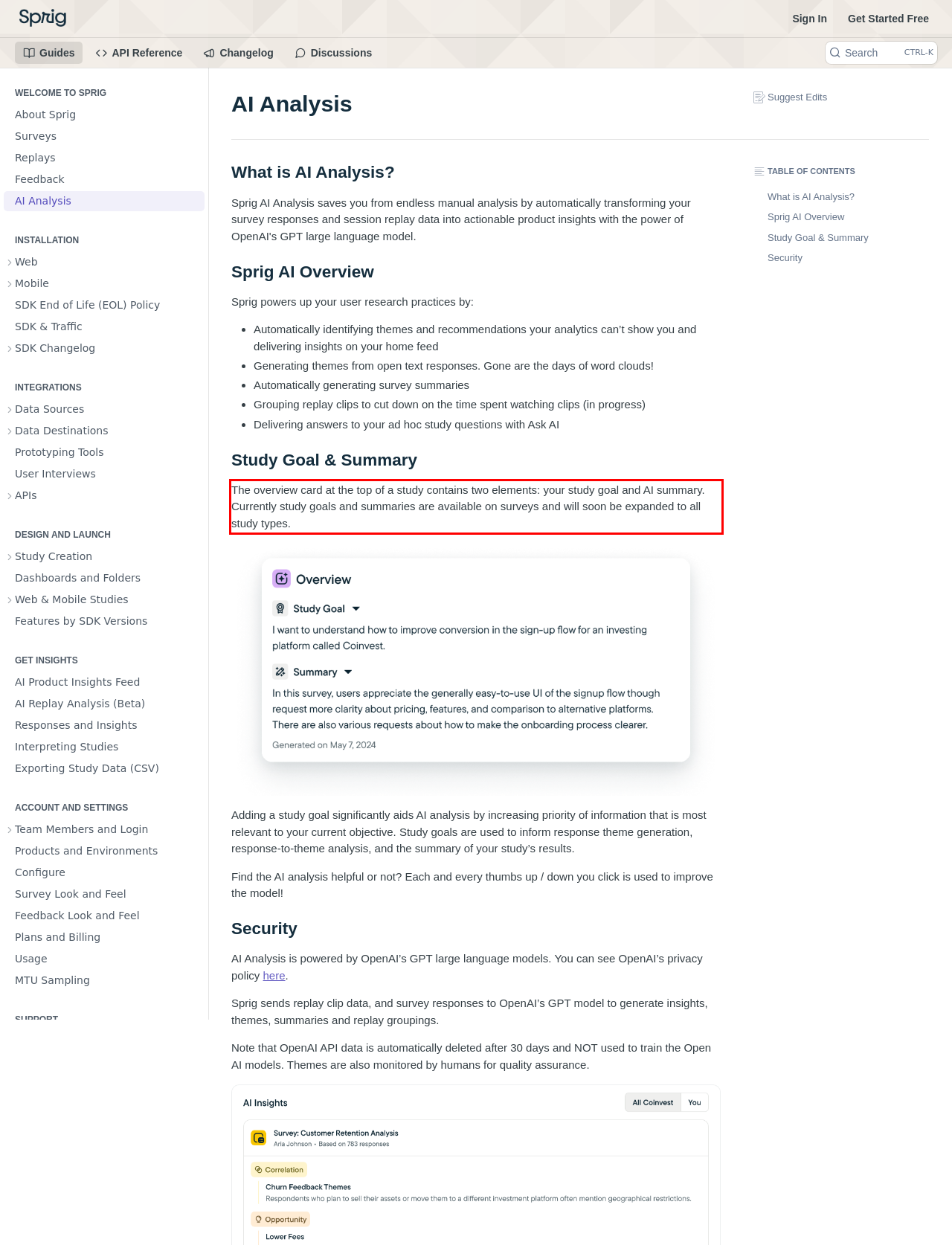You have a webpage screenshot with a red rectangle surrounding a UI element. Extract the text content from within this red bounding box.

The overview card at the top of a study contains two elements: your study goal and AI summary. Currently study goals and summaries are available on surveys and will soon be expanded to all study types.